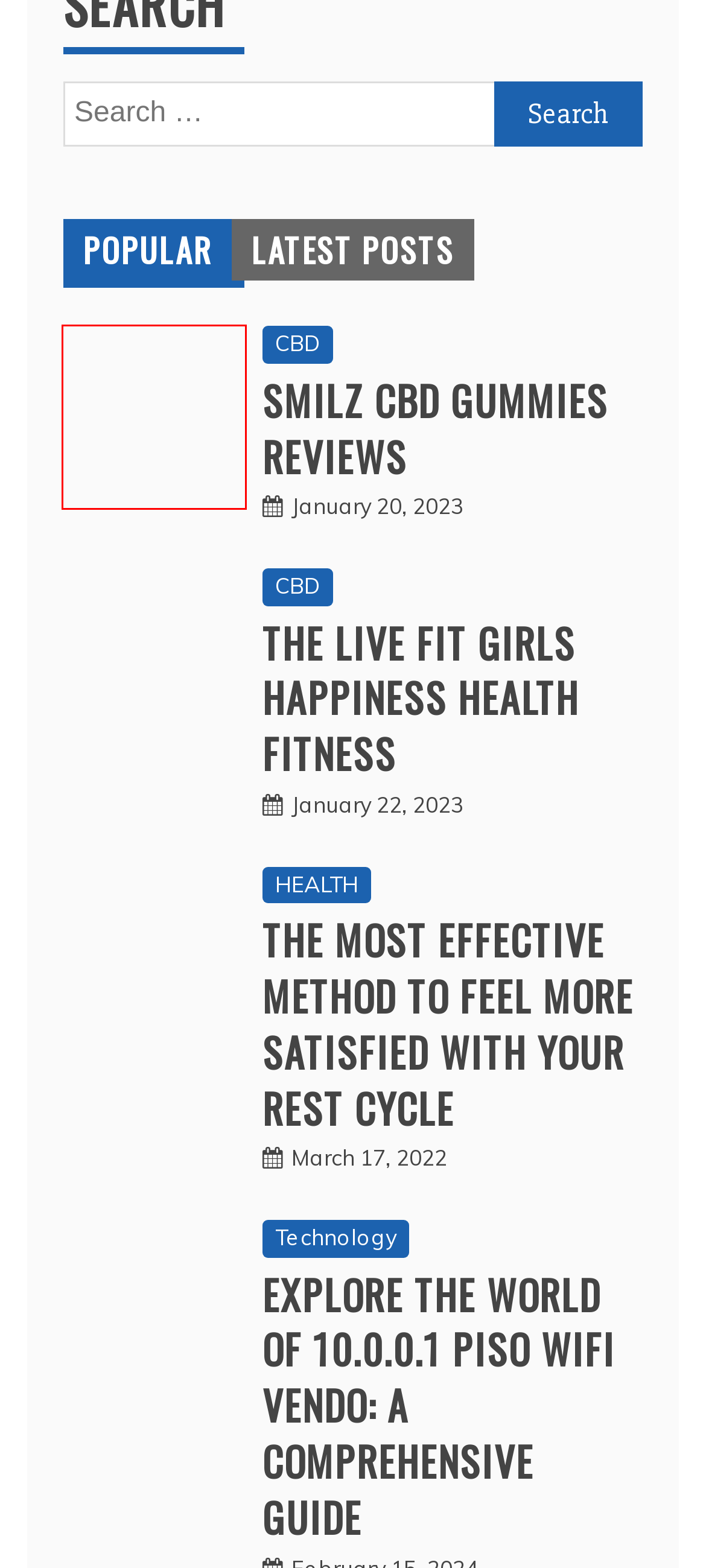Analyze the webpage screenshot with a red bounding box highlighting a UI element. Select the description that best matches the new webpage after clicking the highlighted element. Here are the options:
A. The live fit girls happiness health fitness - Health Care Live
B. Smilz CBD Gummies Reviews - Health Care Live
C. CBD - Health Care Live
D. Lifestyle Fitness: Achieving Optimal Health and Wellness - Health Care Live
E. Explore the World of 10.0.0.1 Piso WiFi Vendo: A Comprehensive Guide - Health Care Live
F. Privacy Policy - Health Care Live
G. Technology - Health Care Live
H. The most effective method to Feel More Satisfied With Your Rest Cycle - Health Care Live

B